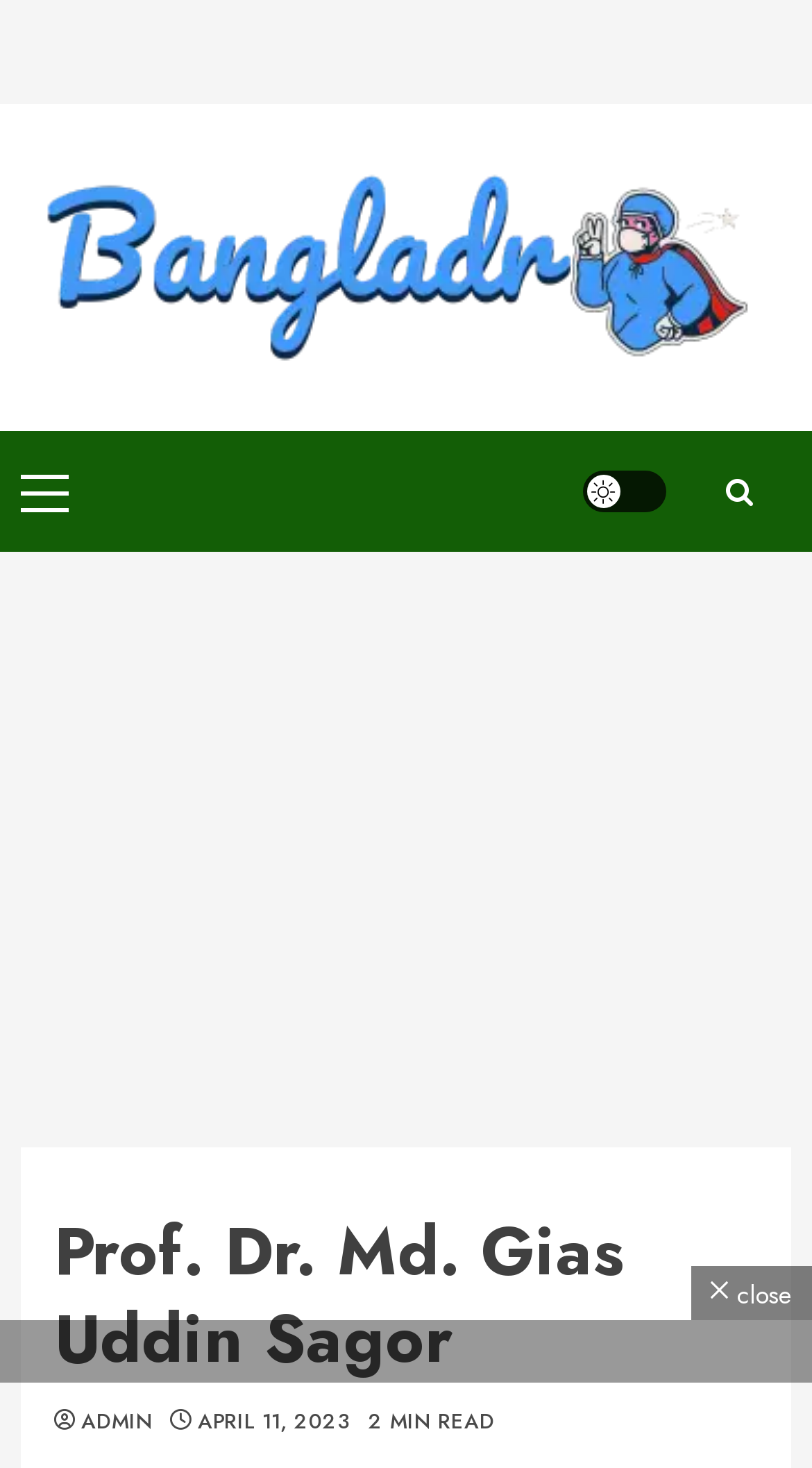What is the estimated reading time of the article?
Please provide a single word or phrase as your answer based on the image.

2 MIN READ